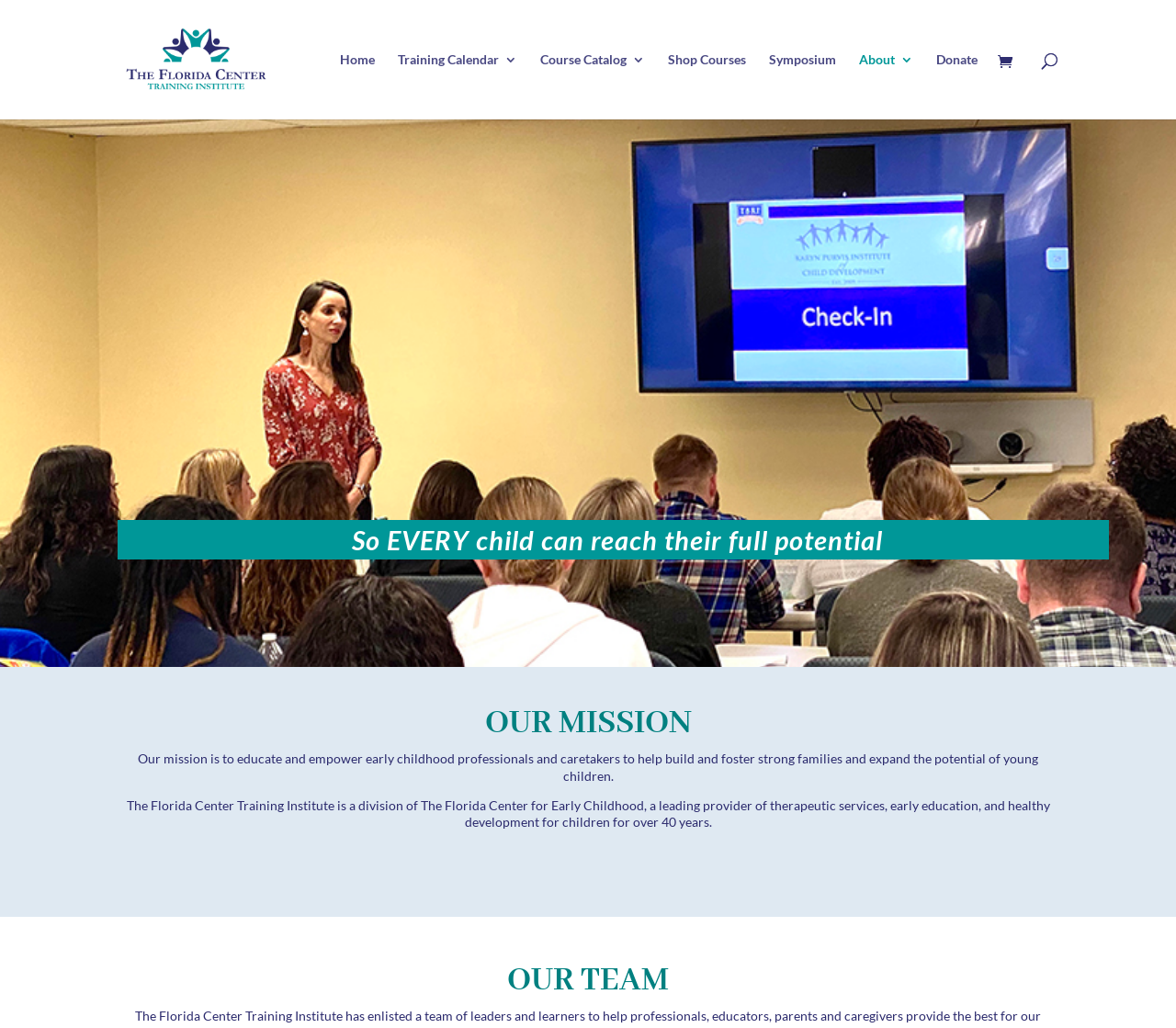Specify the bounding box coordinates of the area that needs to be clicked to achieve the following instruction: "learn about the mission".

[0.1, 0.688, 0.9, 0.731]